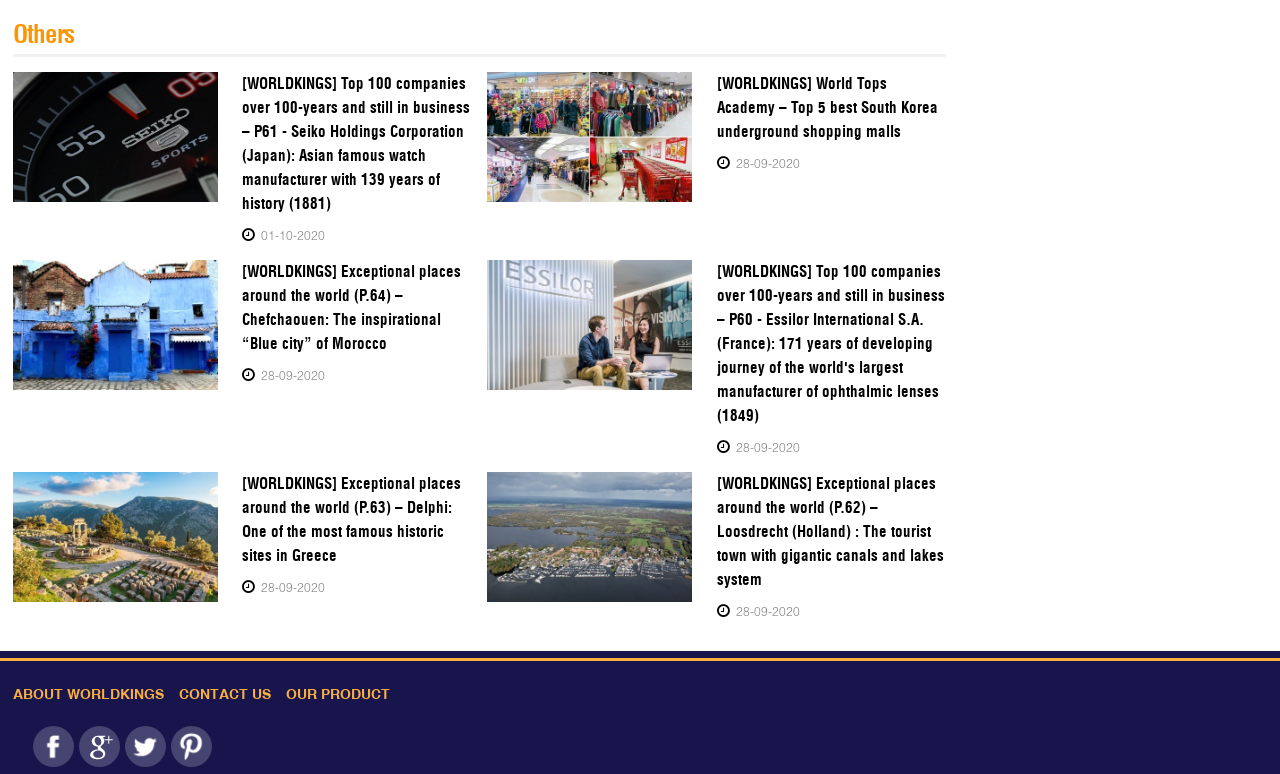Determine the bounding box coordinates of the region I should click to achieve the following instruction: "Learn about Chefchaouen". Ensure the bounding box coordinates are four float numbers between 0 and 1, i.e., [left, top, right, bottom].

[0.189, 0.336, 0.369, 0.46]